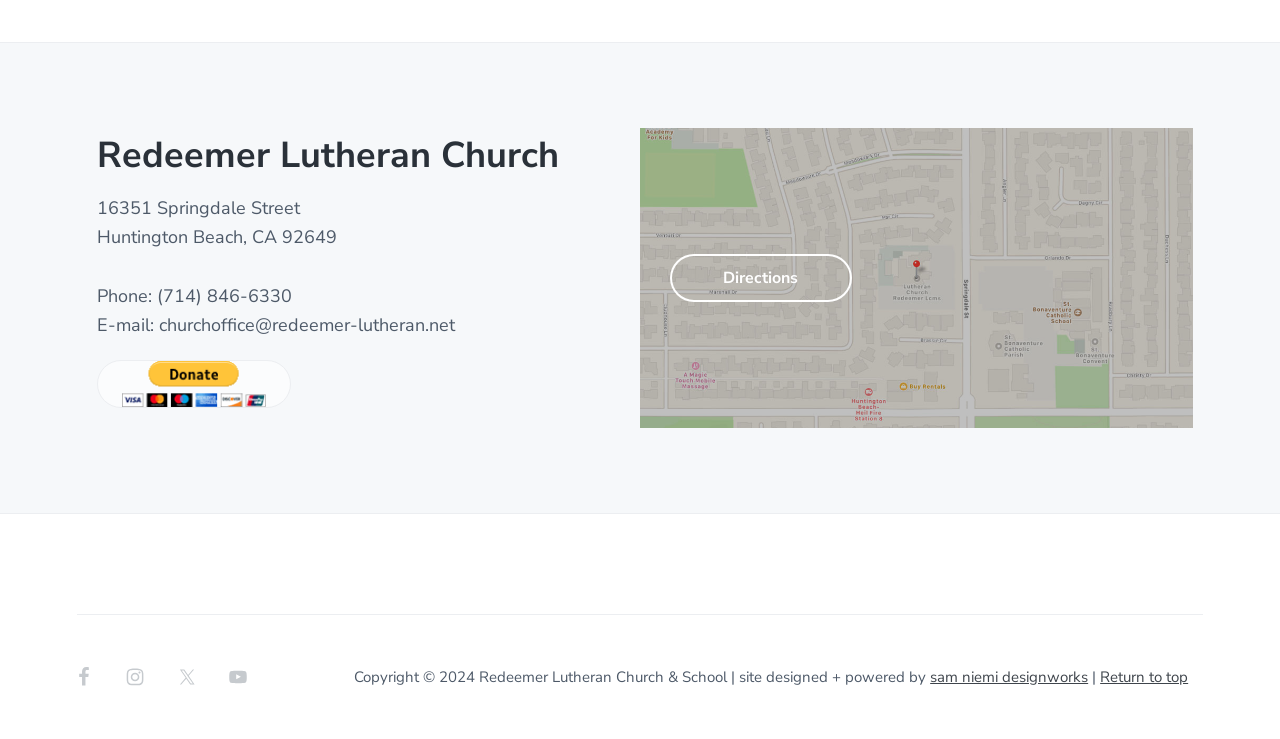Determine the bounding box coordinates of the section I need to click to execute the following instruction: "Click on the 'Home' link". Provide the coordinates as four float numbers between 0 and 1, i.e., [left, top, right, bottom].

None